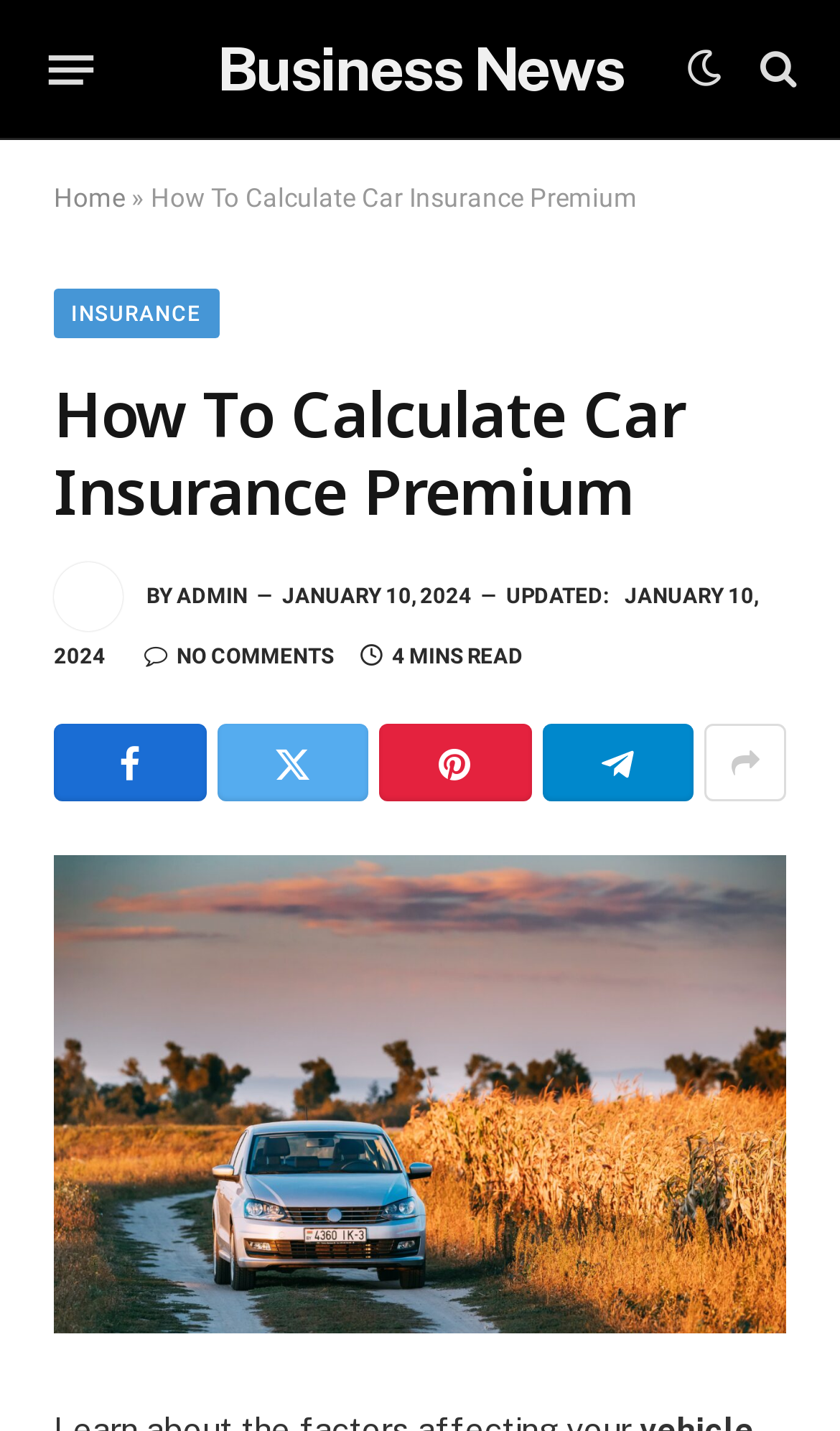How long does it take to read the article?
Give a detailed response to the question by analyzing the screenshot.

The time it takes to read the article can be determined by looking at the text '4 MINS READ' located below the article title, which suggests that it takes 4 minutes to read the article.